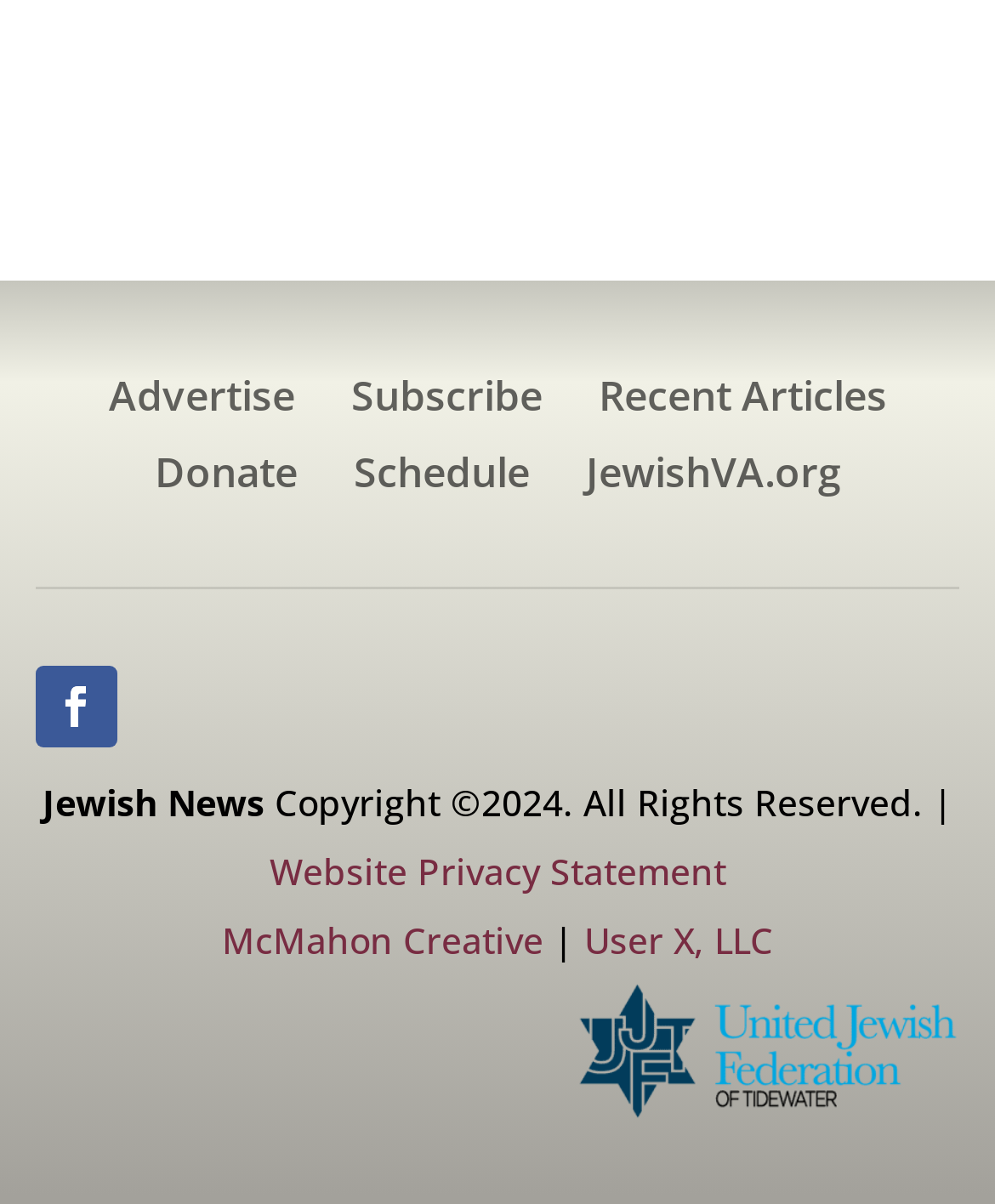Give a one-word or short phrase answer to the question: 
What is the name of the website?

Jewish News